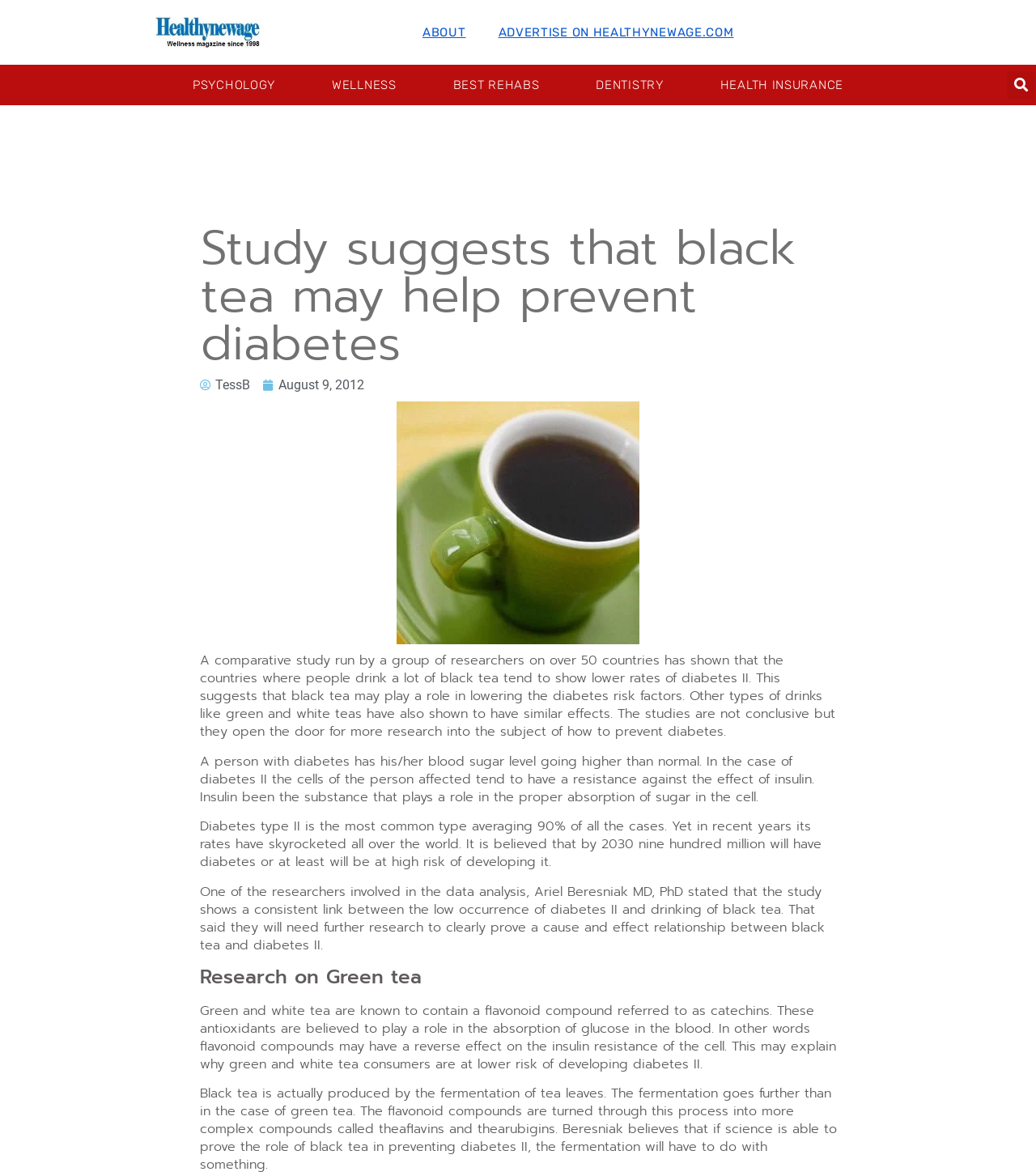Please identify the bounding box coordinates of the area that needs to be clicked to fulfill the following instruction: "Go to the ABOUT page."

[0.408, 0.021, 0.45, 0.034]